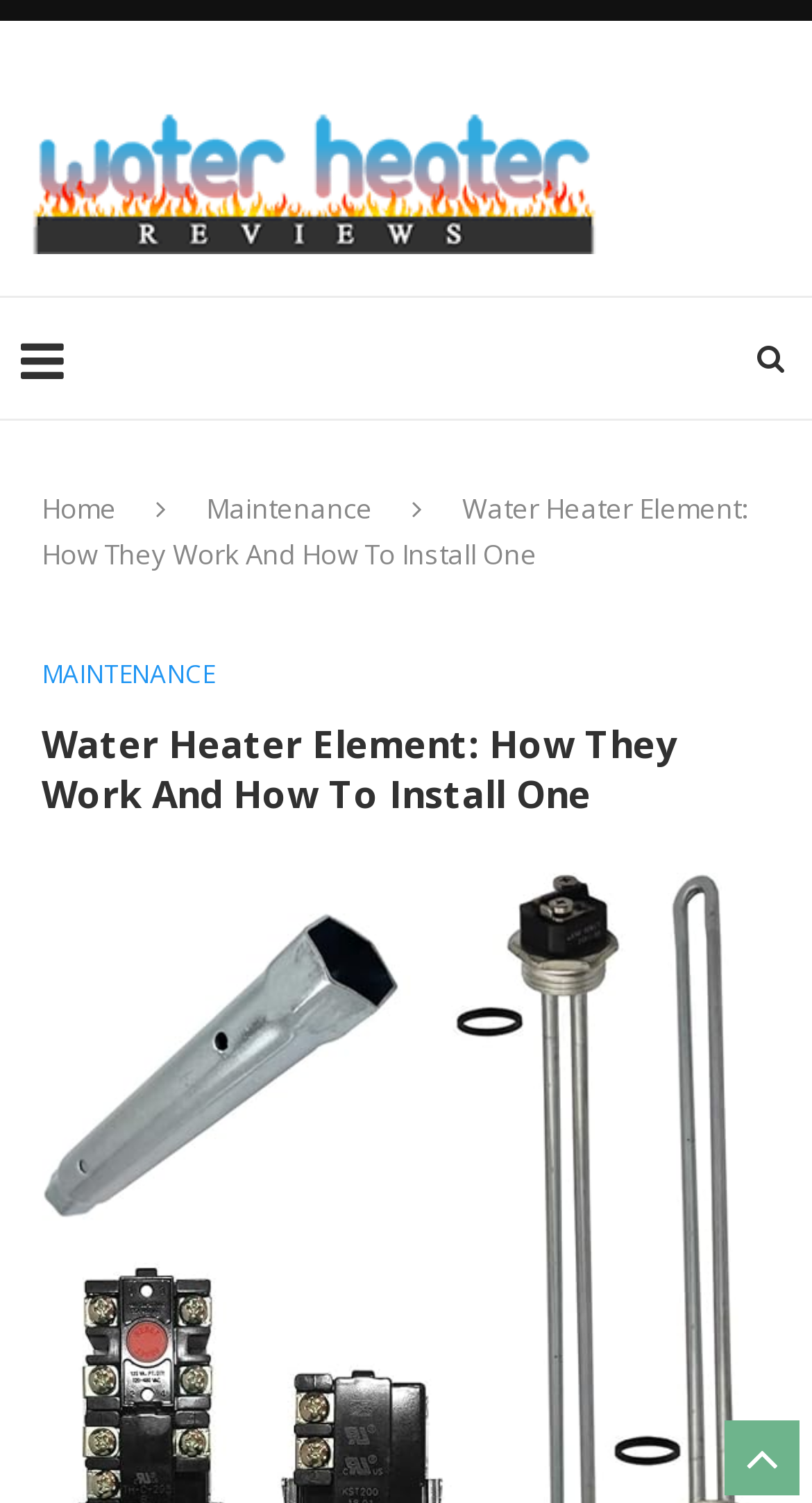Determine the bounding box coordinates for the UI element with the following description: "Home". The coordinates should be four float numbers between 0 and 1, represented as [left, top, right, bottom].

[0.127, 0.021, 0.217, 0.042]